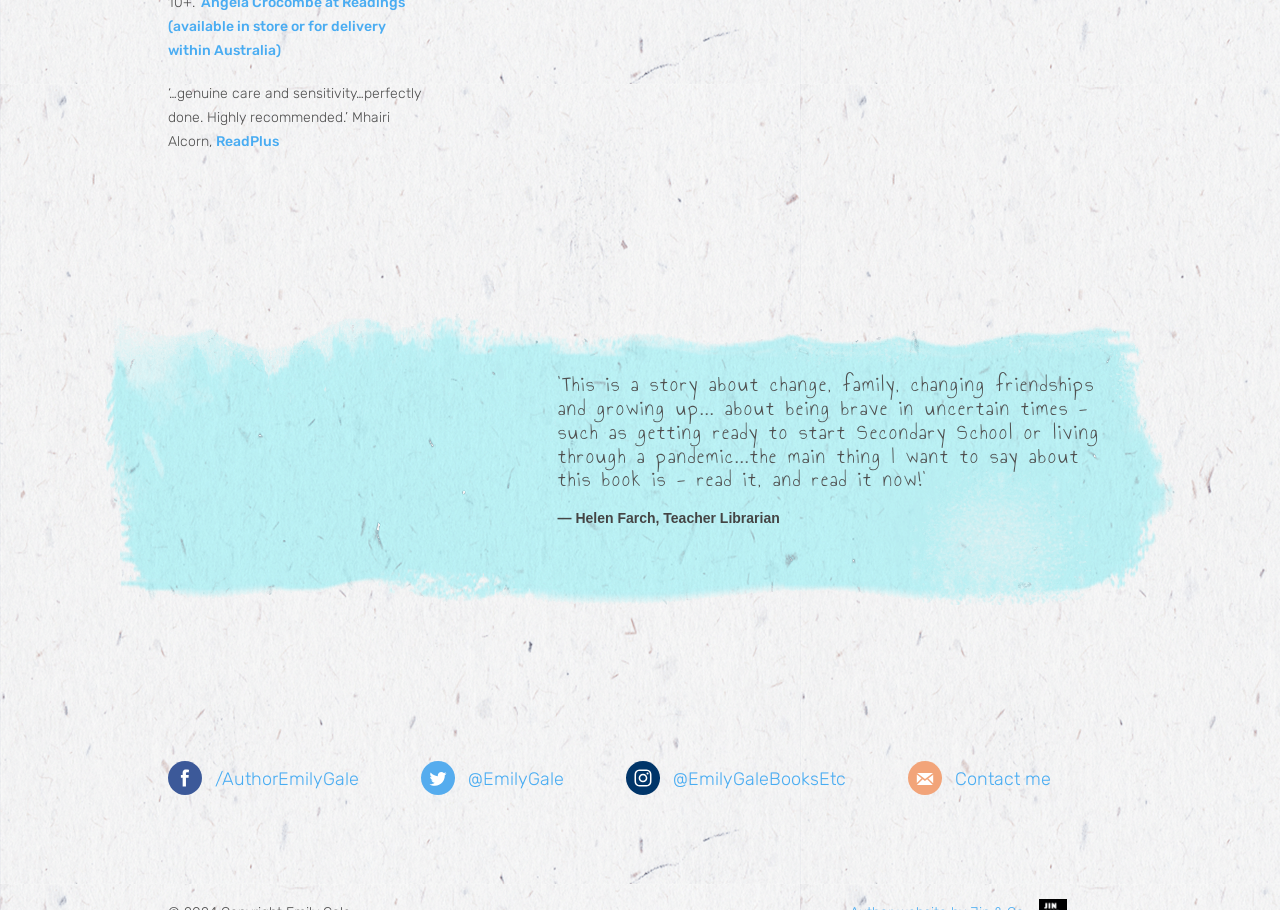What is the name of the reviewer who wrote the quote?
Provide a fully detailed and comprehensive answer to the question.

The answer can be found in the StaticText element at the top of the webpage, which mentions '…genuine care and sensitivity…perfectly done. Highly recommended.’ Mhairi Alcorn', indicating that the reviewer who wrote the quote is Mhairi Alcorn.